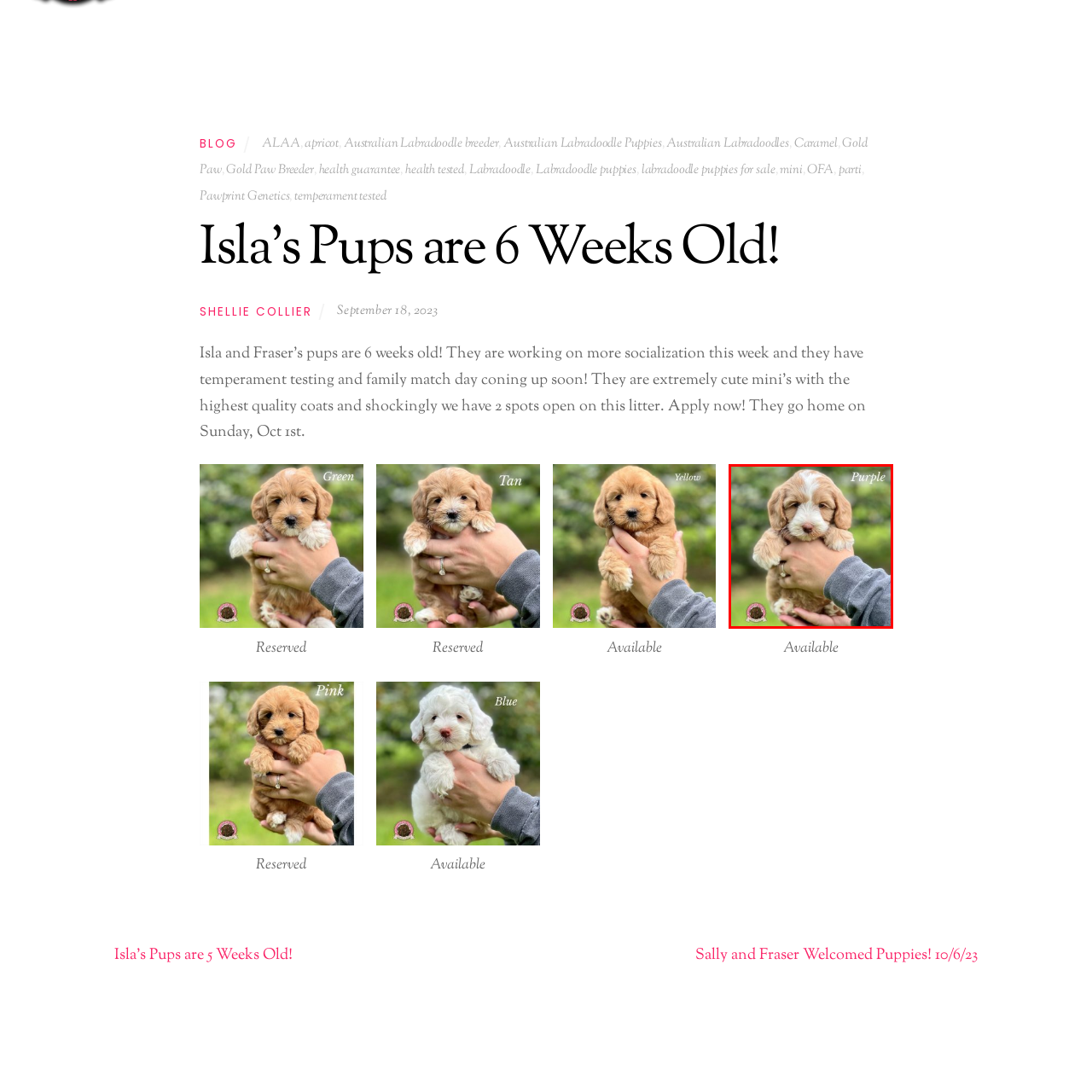Give a comprehensive description of the picture highlighted by the red border.

This adorable puppy, affectionately named "Purple," is being gently cradled in a person's hands, showcasing its soft, fluffy coat that features a lovely mix of cream and light brown. The puppy's eyes convey a sense of calm and innocence, adding to its charm. Soft greenery in the background creates a serene outdoor setting, enhancing the cuteness of this little mini Australian Labradoodle. This precious moment highlights not just the puppy's delightful appearance but also the tender care it receives, making it a heartwarming representation of a joyful pet experience.